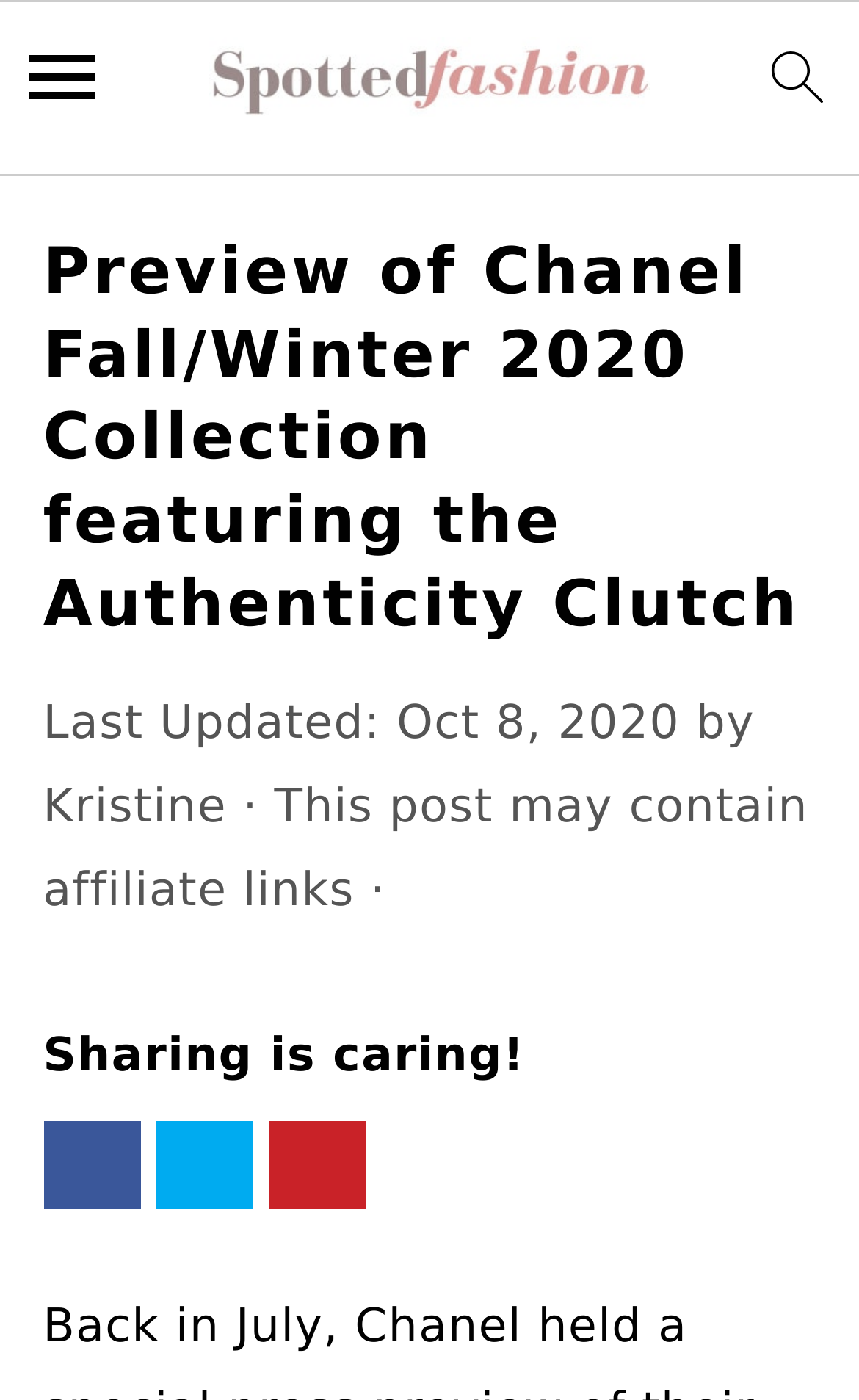Provide a single word or phrase answer to the question: 
What is the name of the clutch featured in this article?

Authenticity Clutch